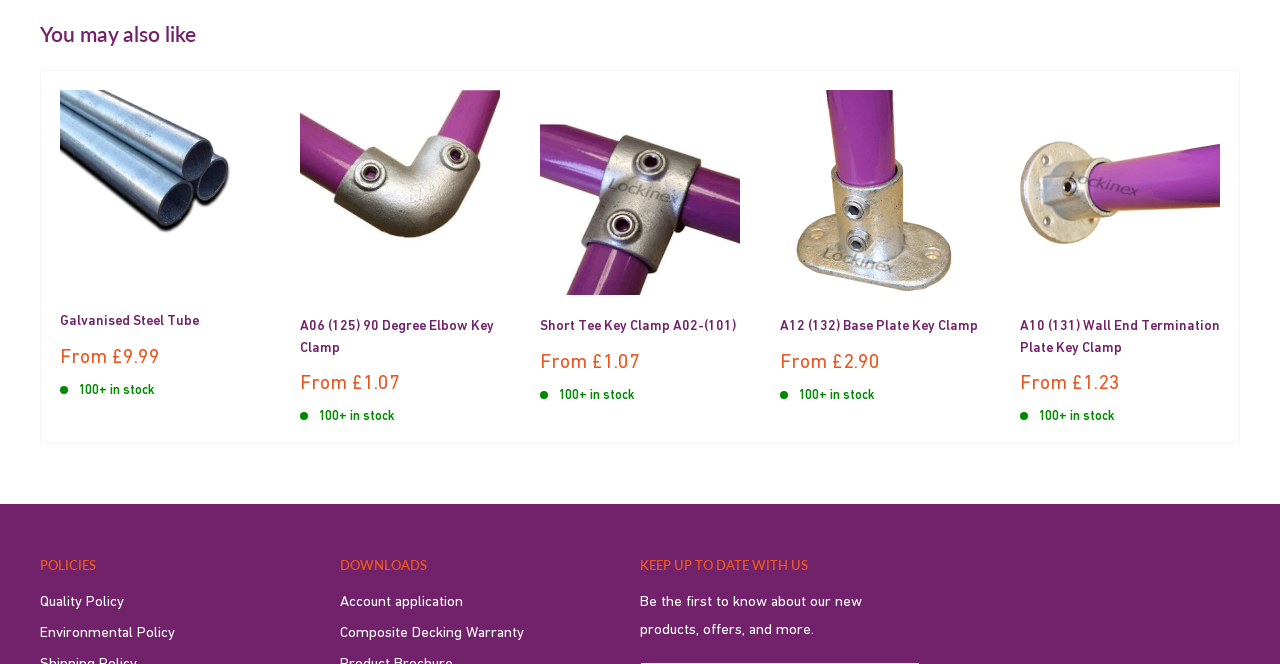Based on the element description "Galvanised Steel Tube", predict the bounding box coordinates of the UI element.

[0.047, 0.467, 0.203, 0.5]